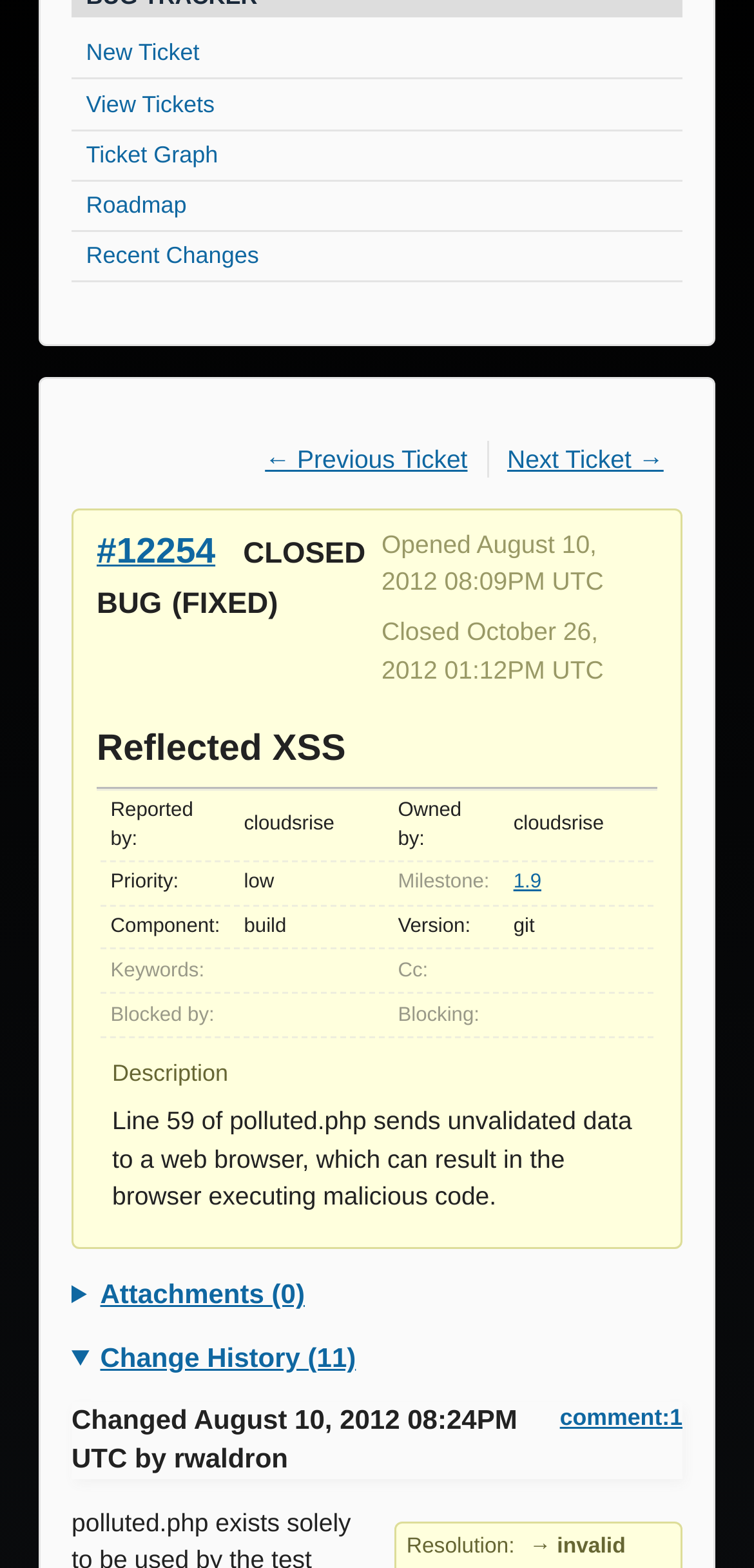Find the bounding box coordinates for the UI element whose description is: "Next Ticket →". The coordinates should be four float numbers between 0 and 1, in the format [left, top, right, bottom].

[0.673, 0.283, 0.88, 0.302]